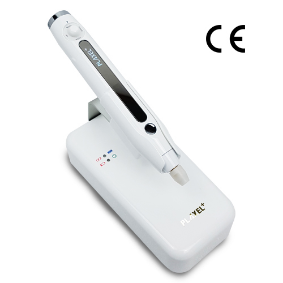What is the purpose of the Plaxel+ Plasma Pen?
Look at the image and construct a detailed response to the question.

The Plaxel+ Plasma Pen is designed to rejuvenate skin by stimulating collagen production, making it ideal for various skin types and treatment needs, as stated in the caption.